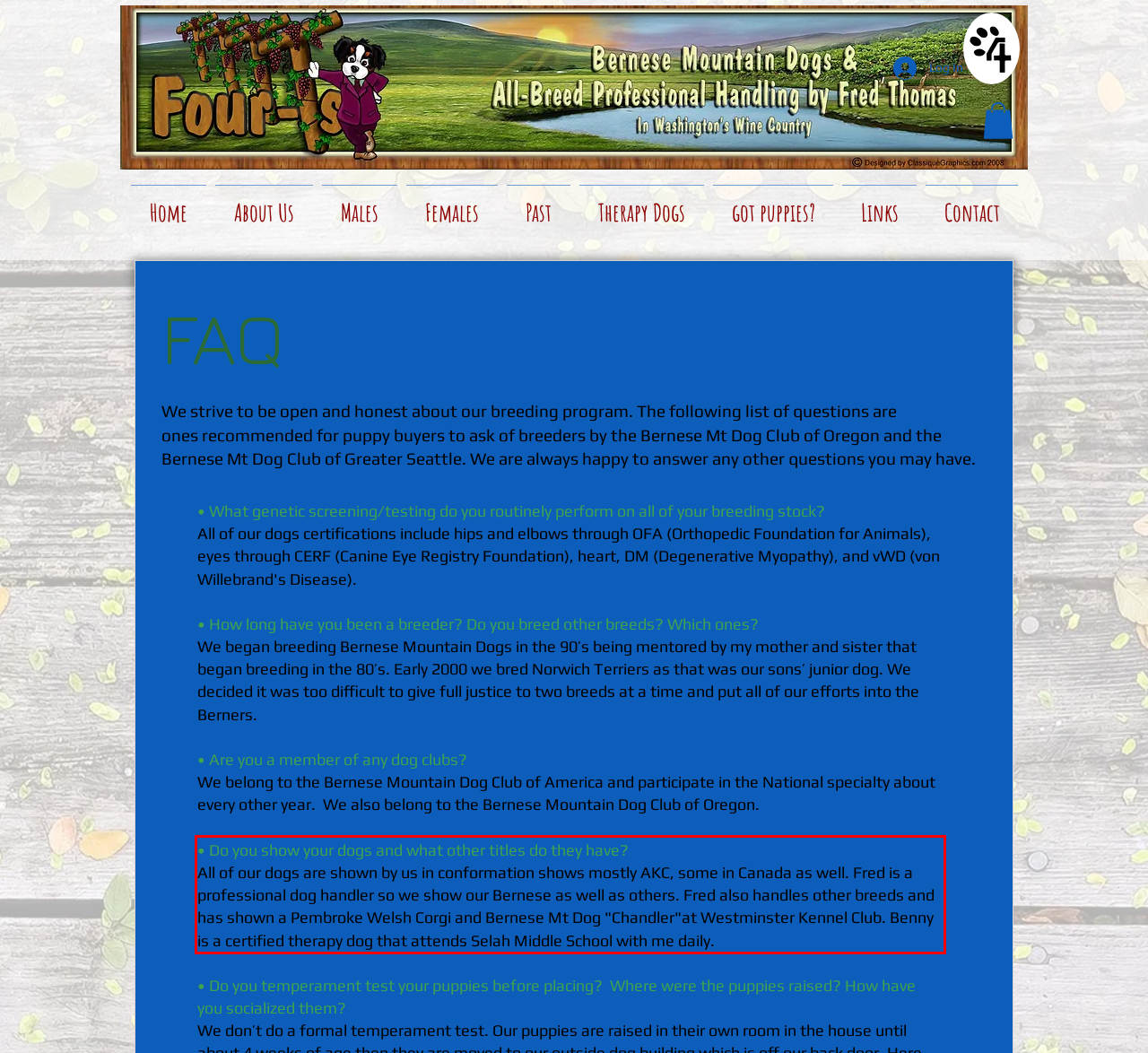With the provided screenshot of a webpage, locate the red bounding box and perform OCR to extract the text content inside it.

• Do you show your dogs and what other titles do they have? All of our dogs are shown by us in conformation shows mostly AKC, some in Canada as well. Fred is a professional dog handler so we show our Bernese as well as others. Fred also handles other breeds and has shown a Pembroke Welsh Corgi and Bernese Mt Dog "Chandler"at Westminster Kennel Club. Benny is a certified therapy dog that attends Selah Middle School with me daily.